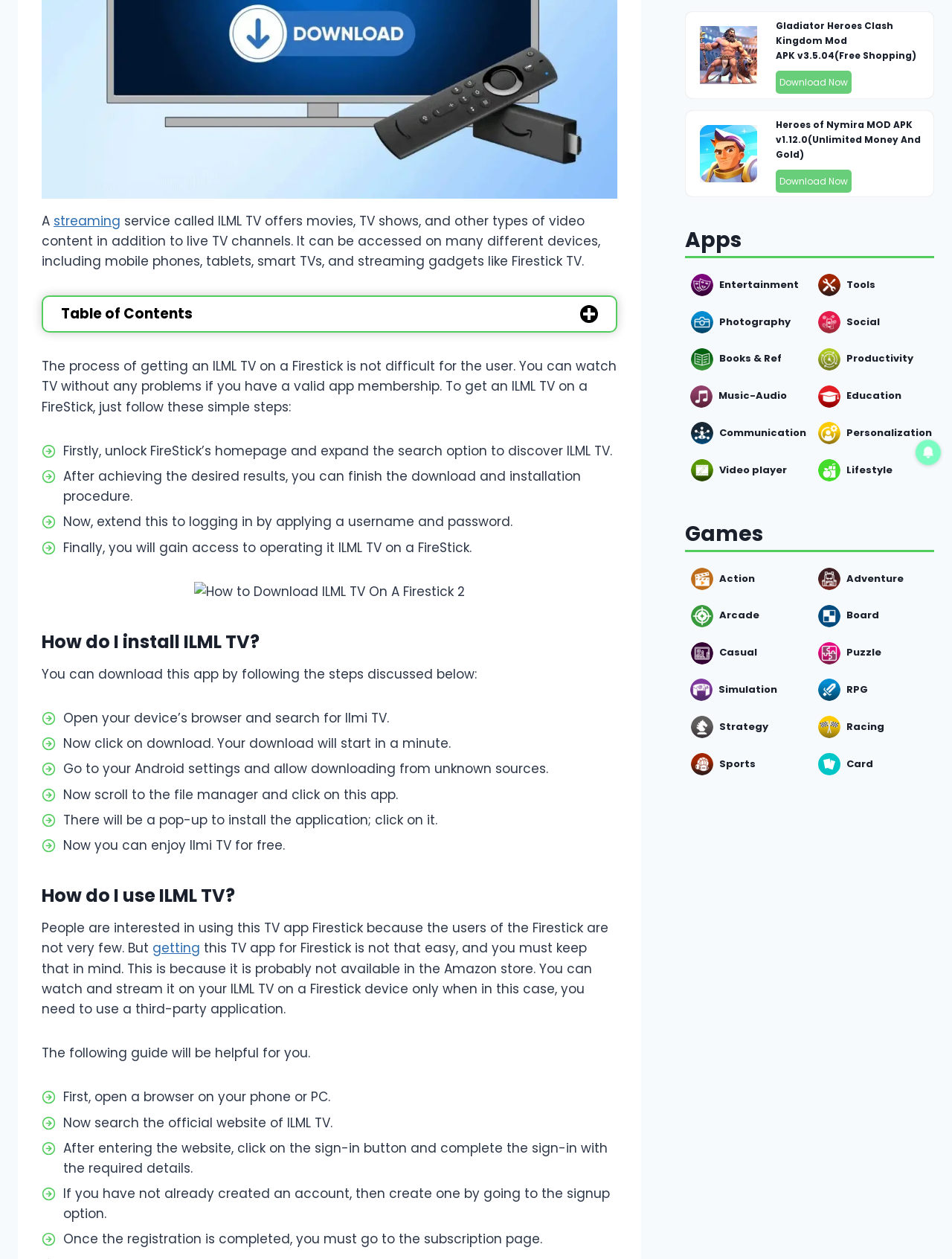Provide the bounding box coordinates of the HTML element described by the text: "parent_node: Video player". The coordinates should be in the format [left, top, right, bottom] with values between 0 and 1.

[0.72, 0.36, 0.848, 0.387]